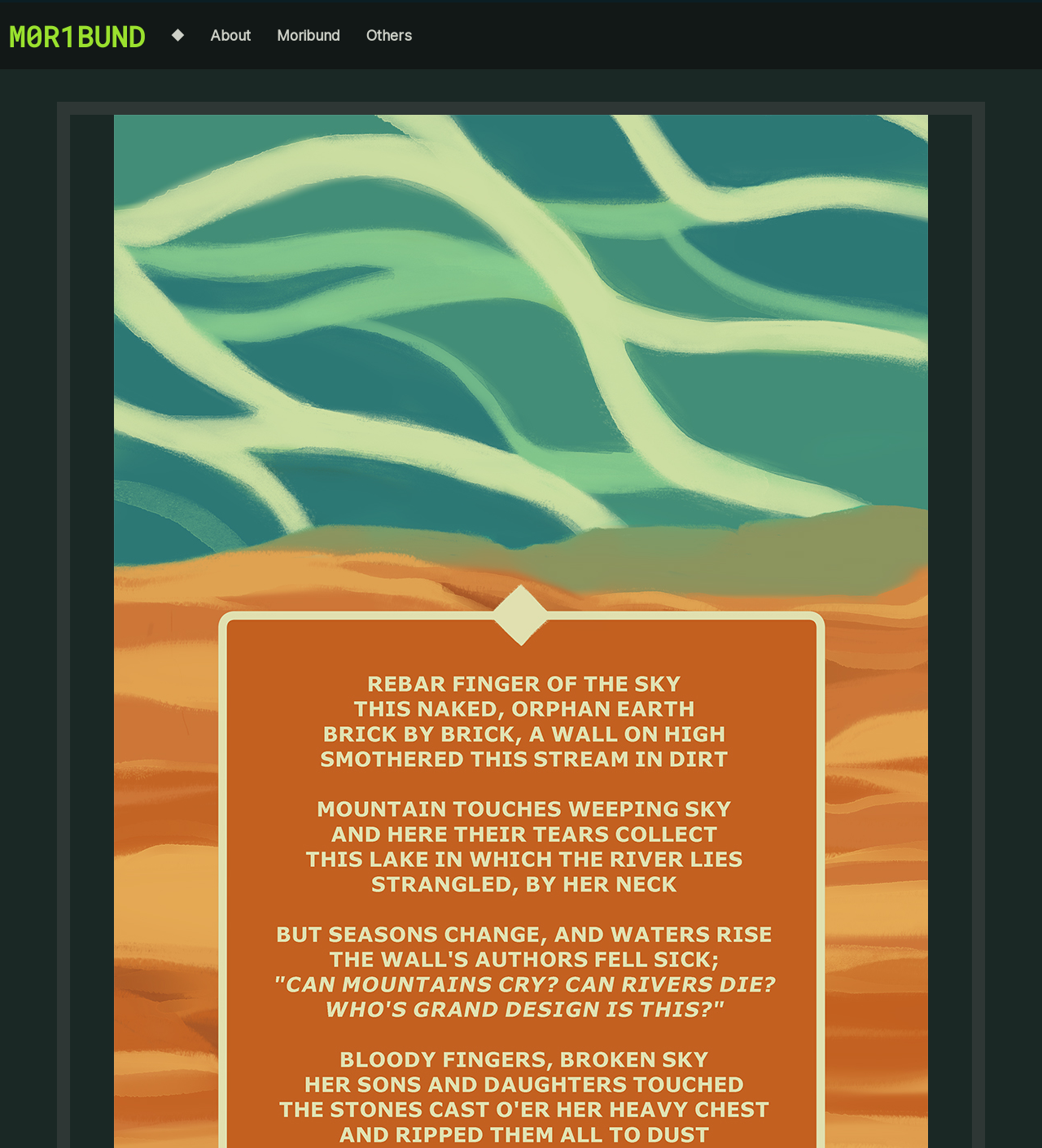Describe all the visual and textual components of the webpage comprehensively.

The webpage appears to be a personal blog or website, with a focus on poetry and creative writing. At the top of the page, there is a heading that reads "M0R1BUND", which is also a clickable link. Below the heading, there is a small symbol "◆" that adds a touch of elegance to the design.

To the right of the symbol, there is a navigation menu that contains three links: "About", "Moribund", and "Others". These links are positioned horizontally, with "About" on the left, "Moribund" in the middle, and "Others" on the right.

The overall layout of the page is simple and clean, with a focus on the content rather than flashy design elements. The use of a navigation menu and a clear heading suggests that the website has multiple pages or sections, and the author is trying to make it easy for visitors to find their way around.